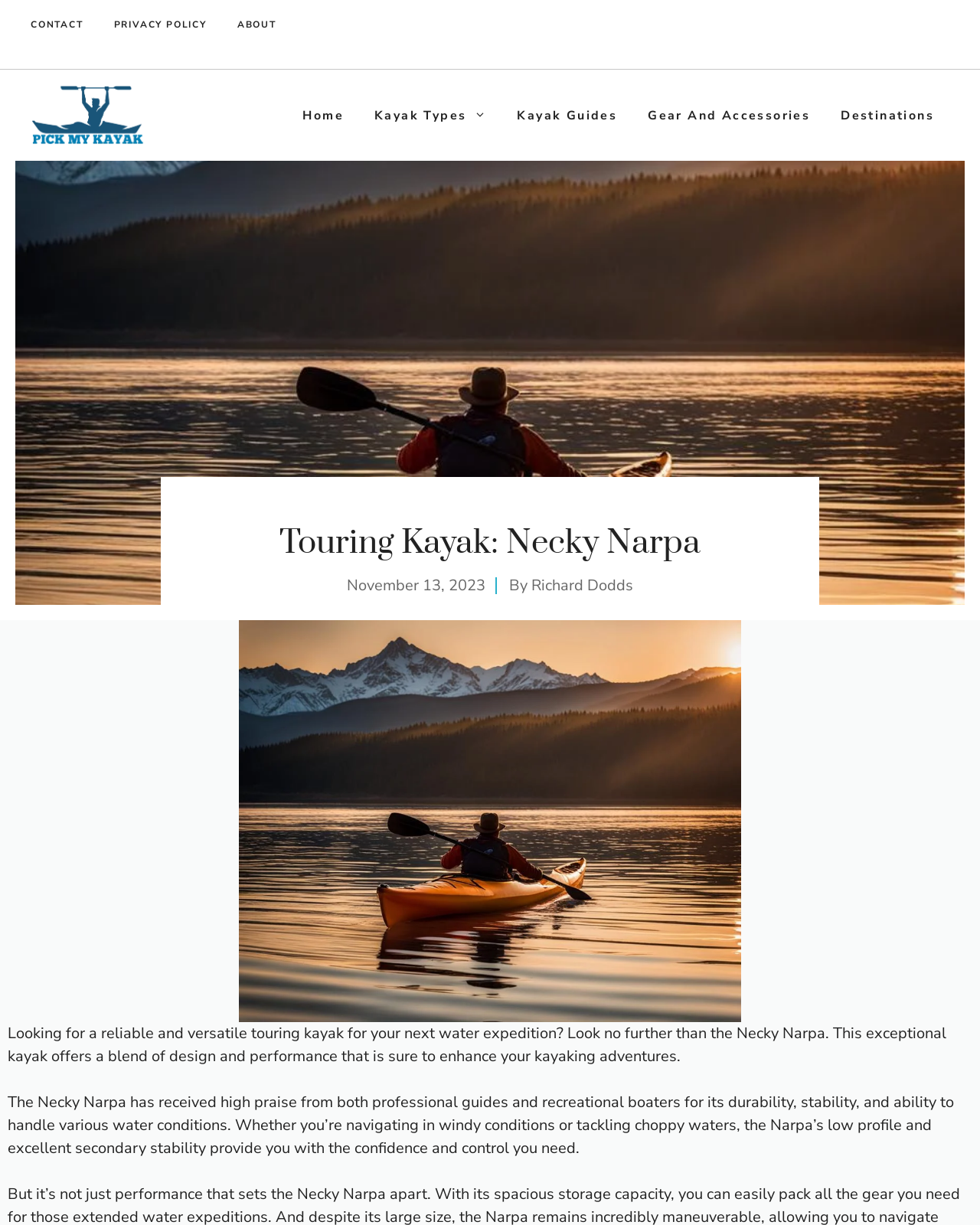Please identify the bounding box coordinates of the clickable area that will allow you to execute the instruction: "Click the CONTACT link".

[0.031, 0.014, 0.085, 0.026]